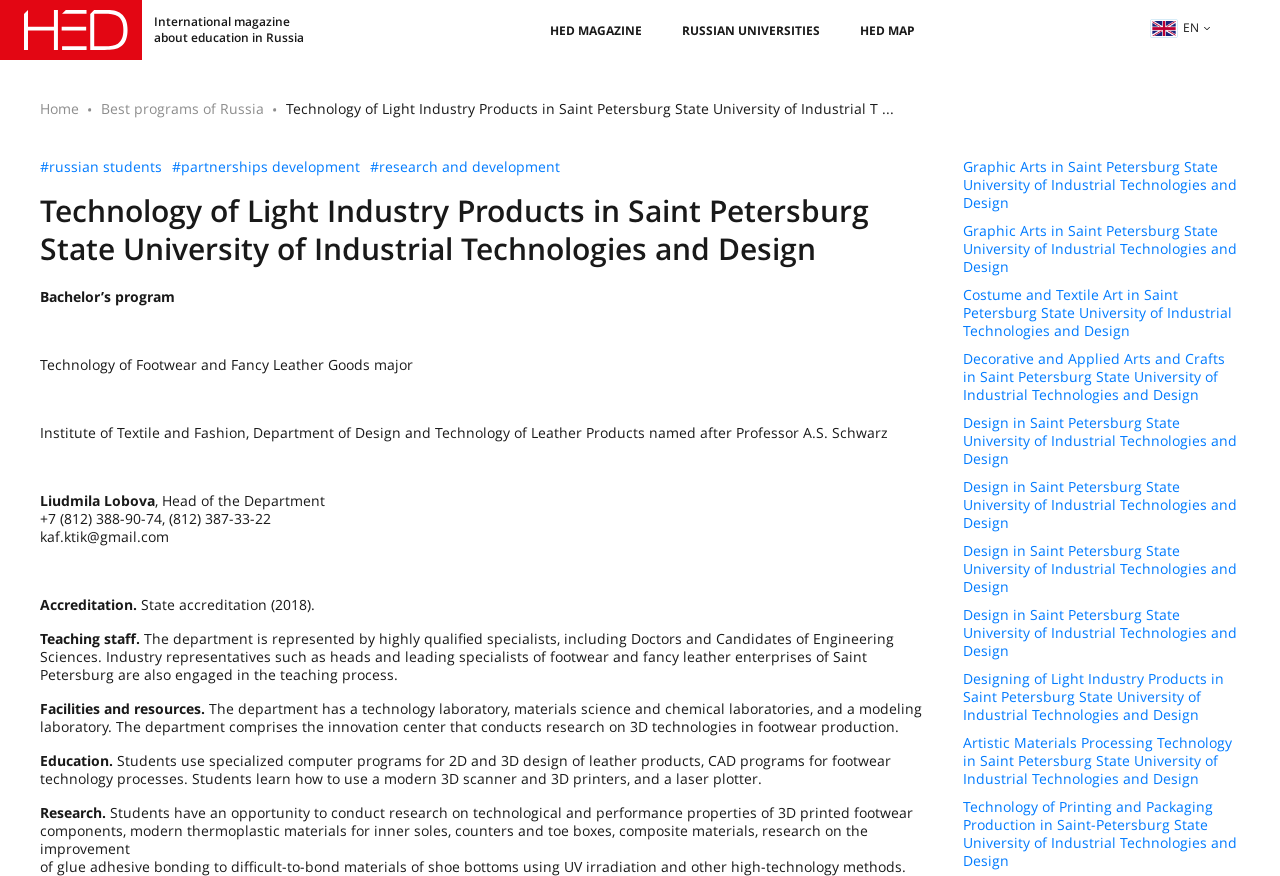Please determine the bounding box coordinates of the element's region to click in order to carry out the following instruction: "Learn about 'Research and development'". The coordinates should be four float numbers between 0 and 1, i.e., [left, top, right, bottom].

[0.289, 0.18, 0.438, 0.201]